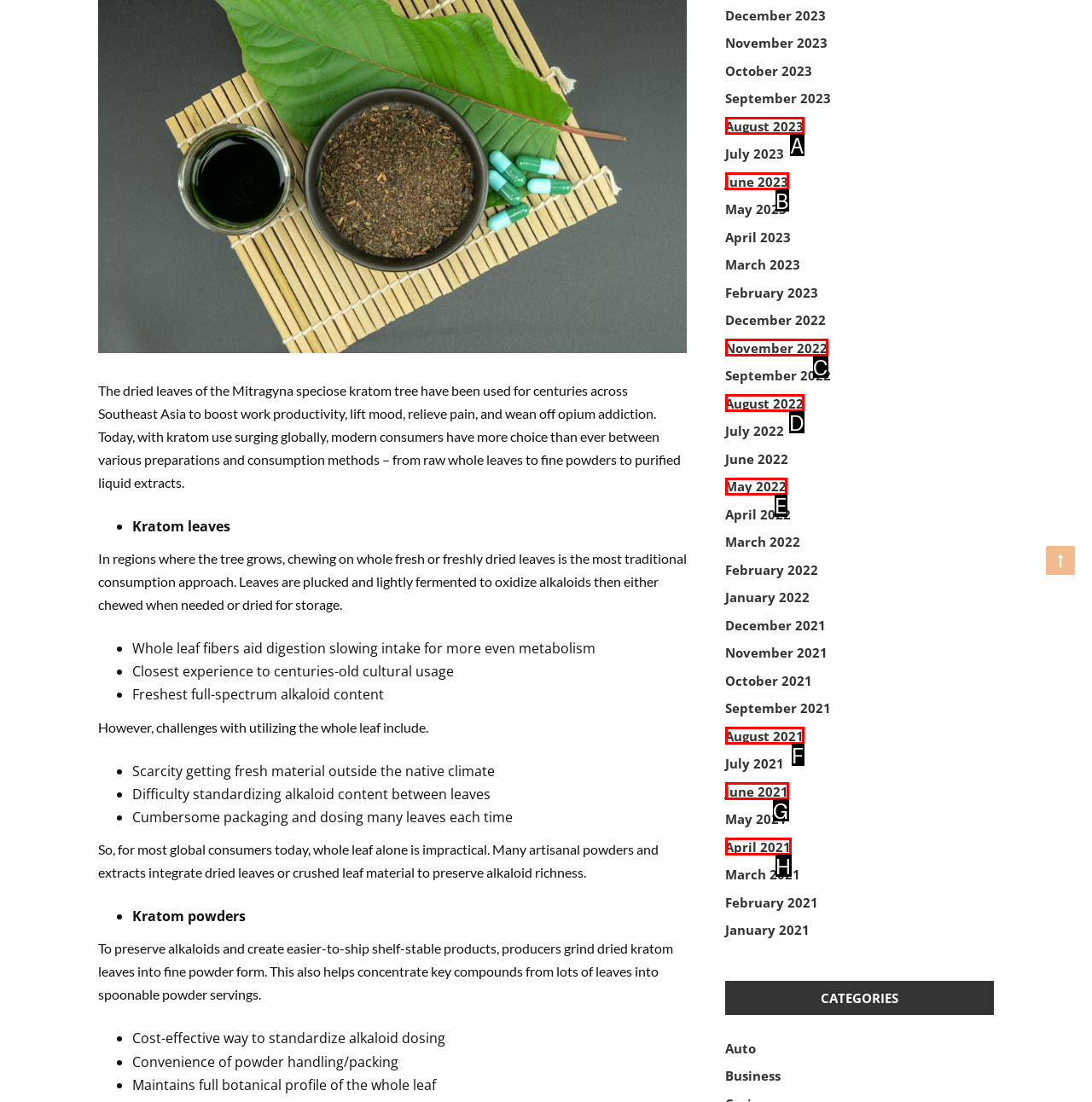Given the description: August 2023, select the HTML element that best matches it. Reply with the letter of your chosen option.

A